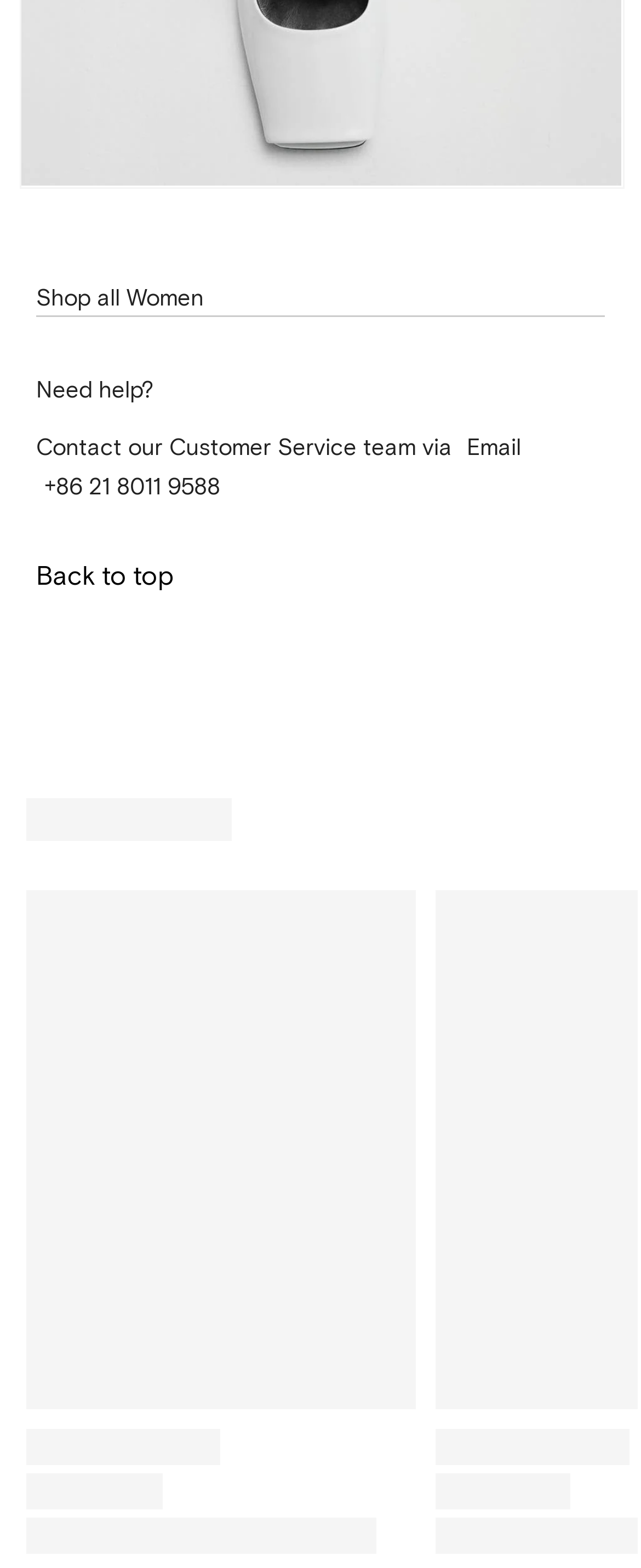Determine the bounding box coordinates of the section to be clicked to follow the instruction: "View all brands". The coordinates should be given as four float numbers between 0 and 1, formatted as [left, top, right, bottom].

[0.056, 0.79, 0.246, 0.81]